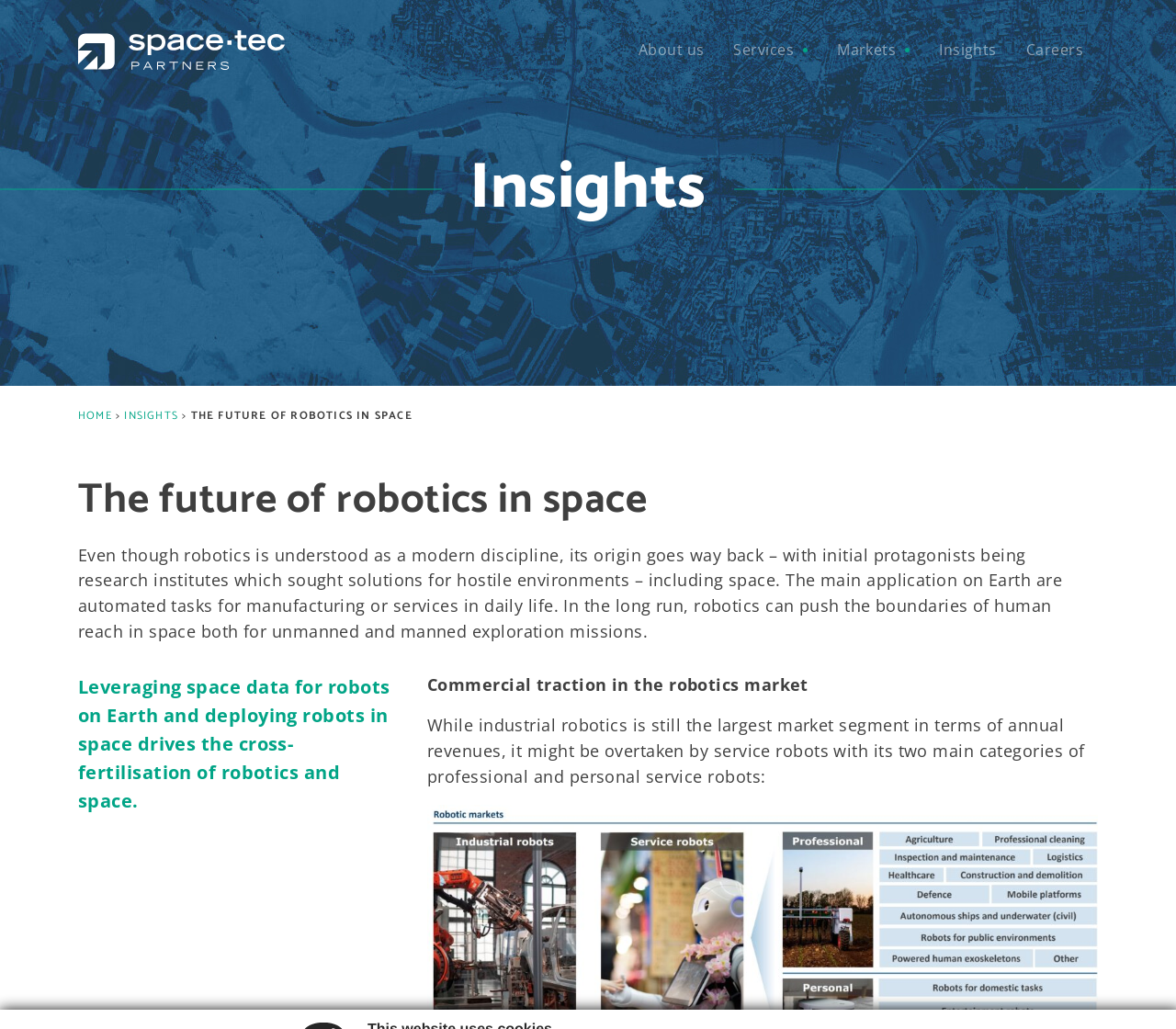Identify the bounding box coordinates for the UI element that matches this description: "Markets".

[0.699, 0.03, 0.786, 0.067]